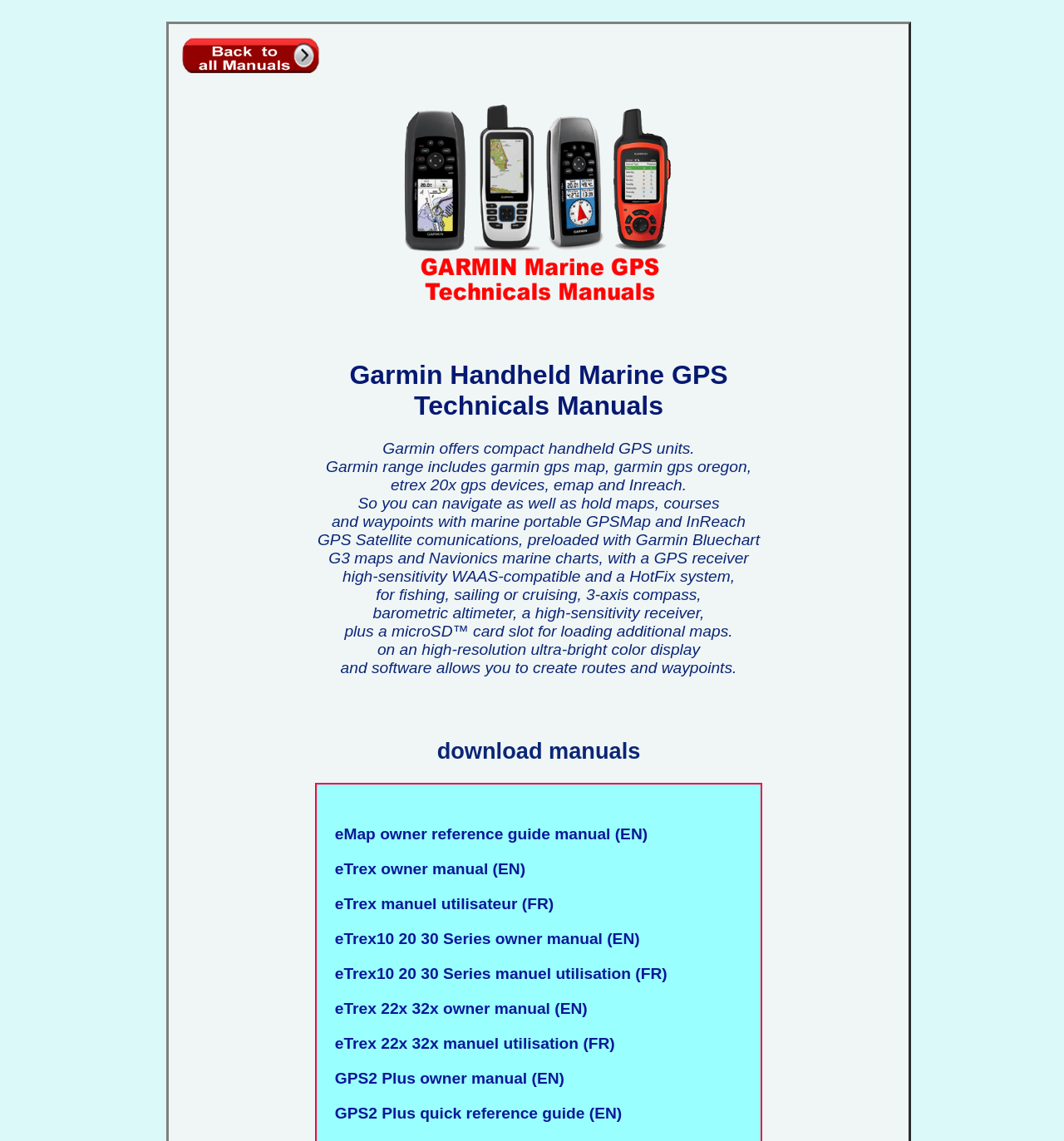What type of GPS units does Garmin offer?
Please provide a comprehensive answer based on the details in the screenshot.

According to the webpage, Garmin offers compact handheld GPS units, including Garmin GPS map, Garmin GPS Oregon, eTrex 20x GPS devices, eMap, and InReach.